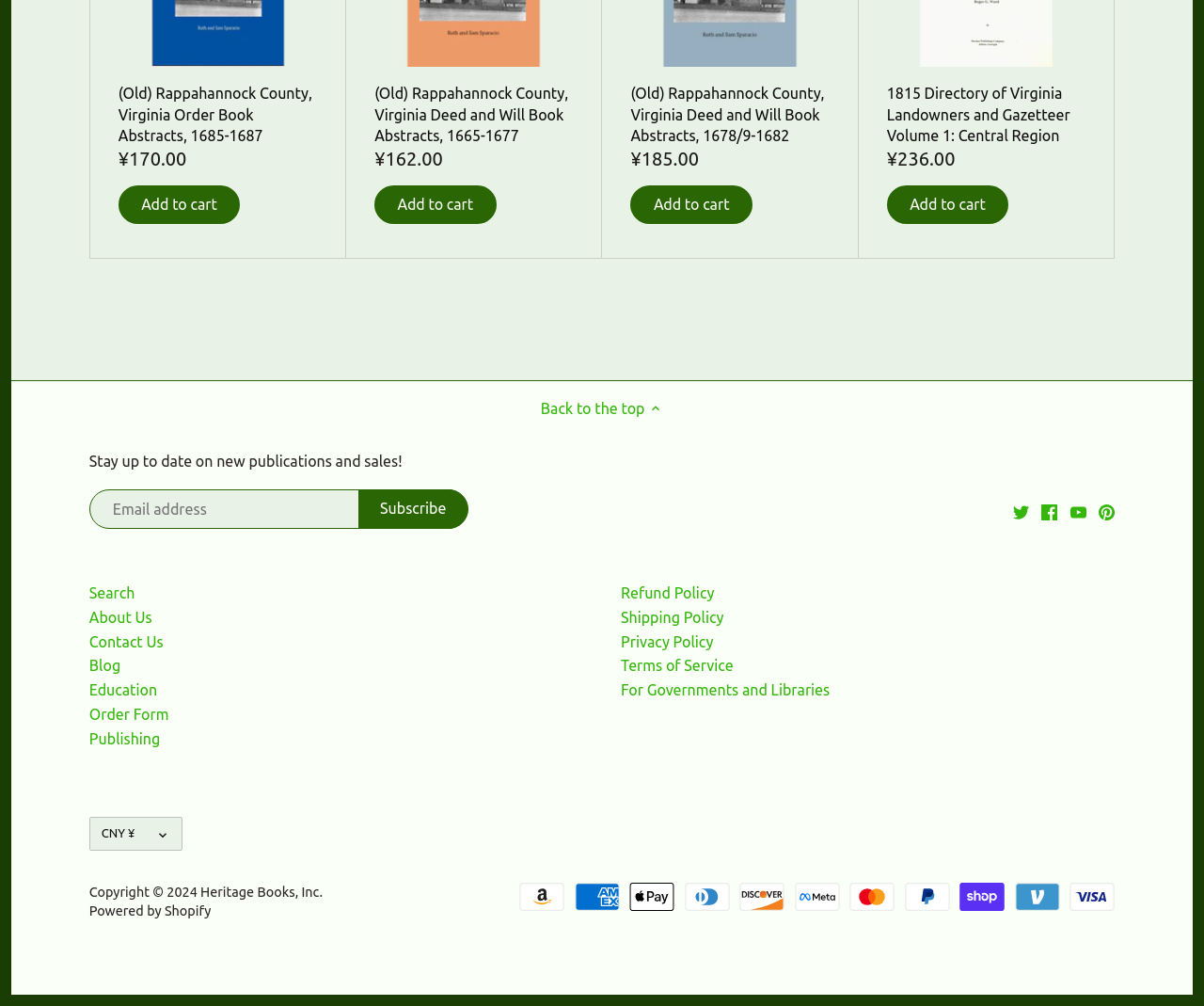What is the purpose of the textbox at the bottom of the page?
Can you provide a detailed and comprehensive answer to the question?

The textbox at the bottom of the page is labeled 'Email address' and has a 'Subscribe' button next to it, indicating that it is used to subscribe to a newsletter or mailing list.